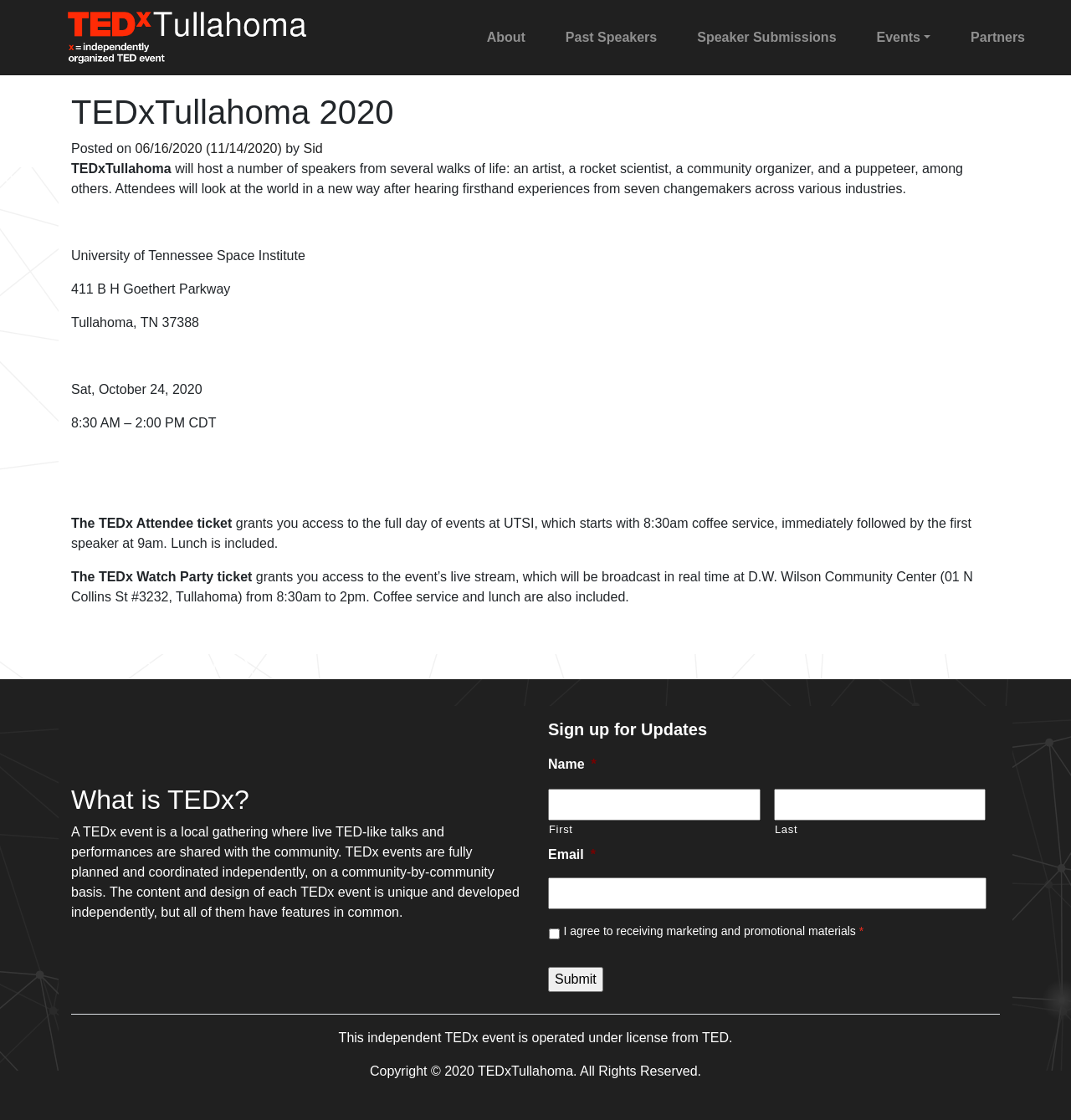Show the bounding box coordinates of the region that should be clicked to follow the instruction: "Click the 'About' link."

[0.448, 0.021, 0.497, 0.046]